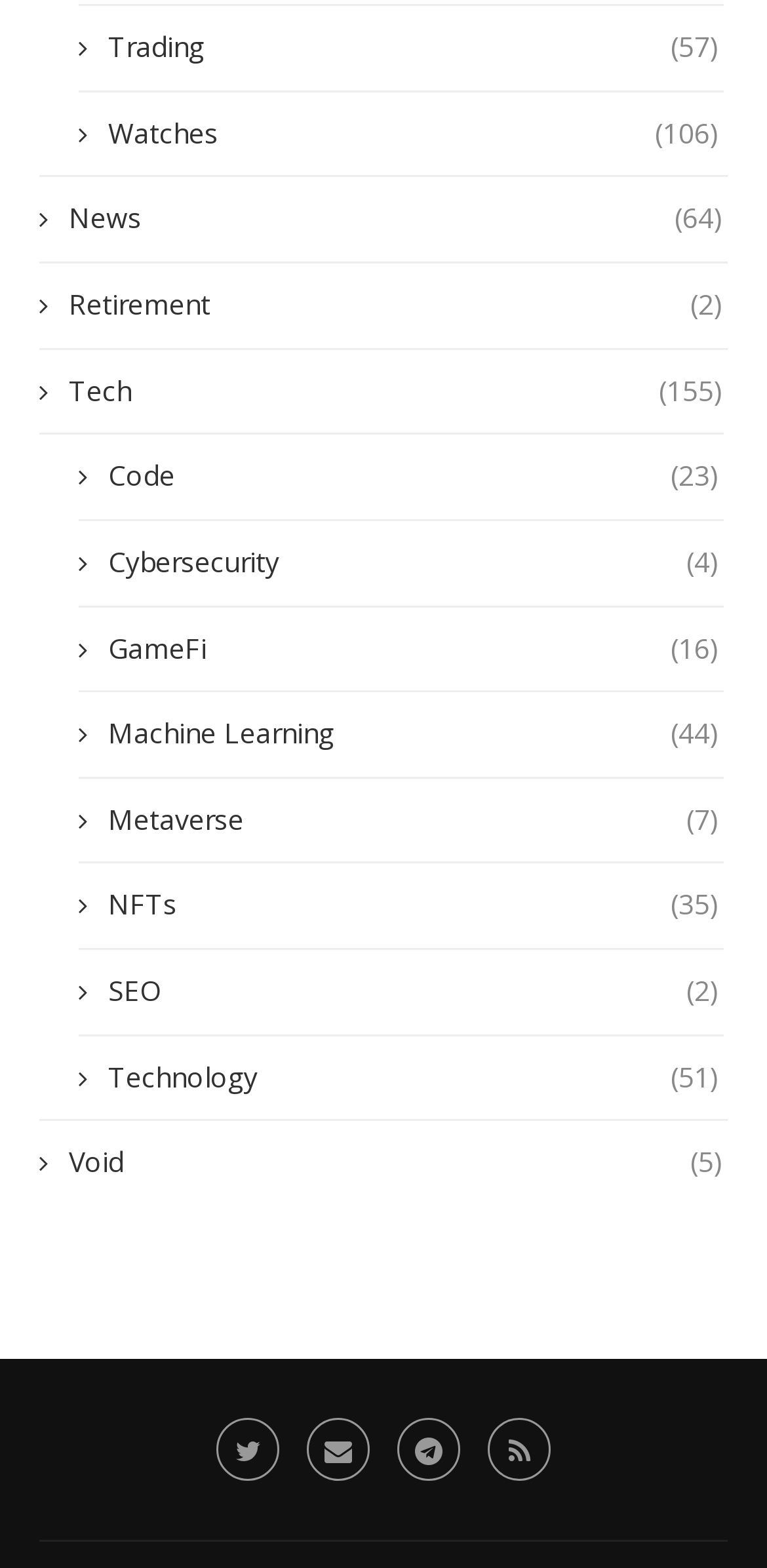Using the provided description Machine Learning (44), find the bounding box coordinates for the UI element. Provide the coordinates in (top-left x, top-left y, bottom-right x, bottom-right y) format, ensuring all values are between 0 and 1.

[0.103, 0.456, 0.938, 0.48]